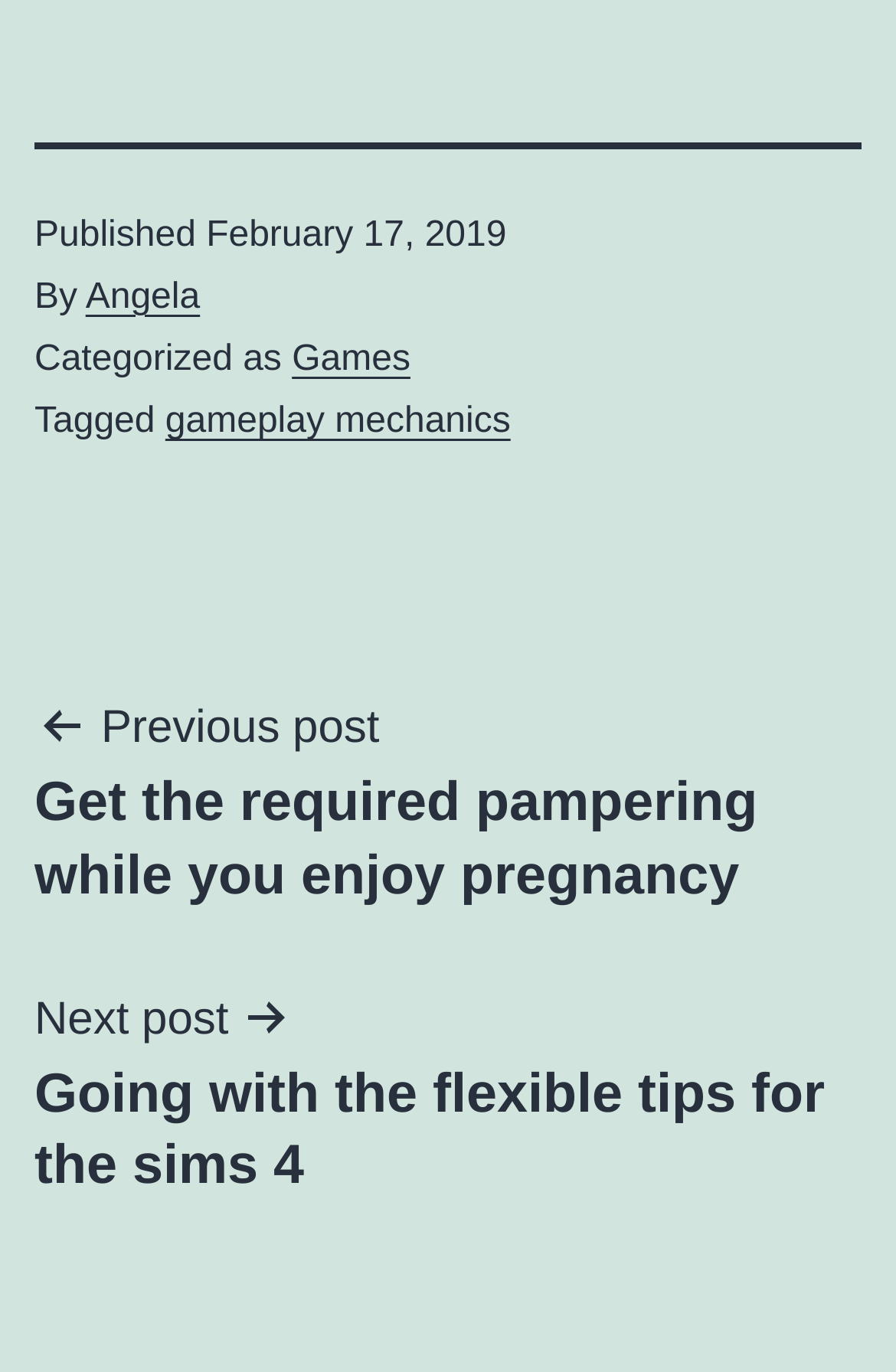What category is the post categorized as?
Please answer the question as detailed as possible based on the image.

I found the category of the post by looking at the footer section of the webpage, where it says 'Categorized as' followed by the link 'Games', which indicates that the post is categorized as Games.